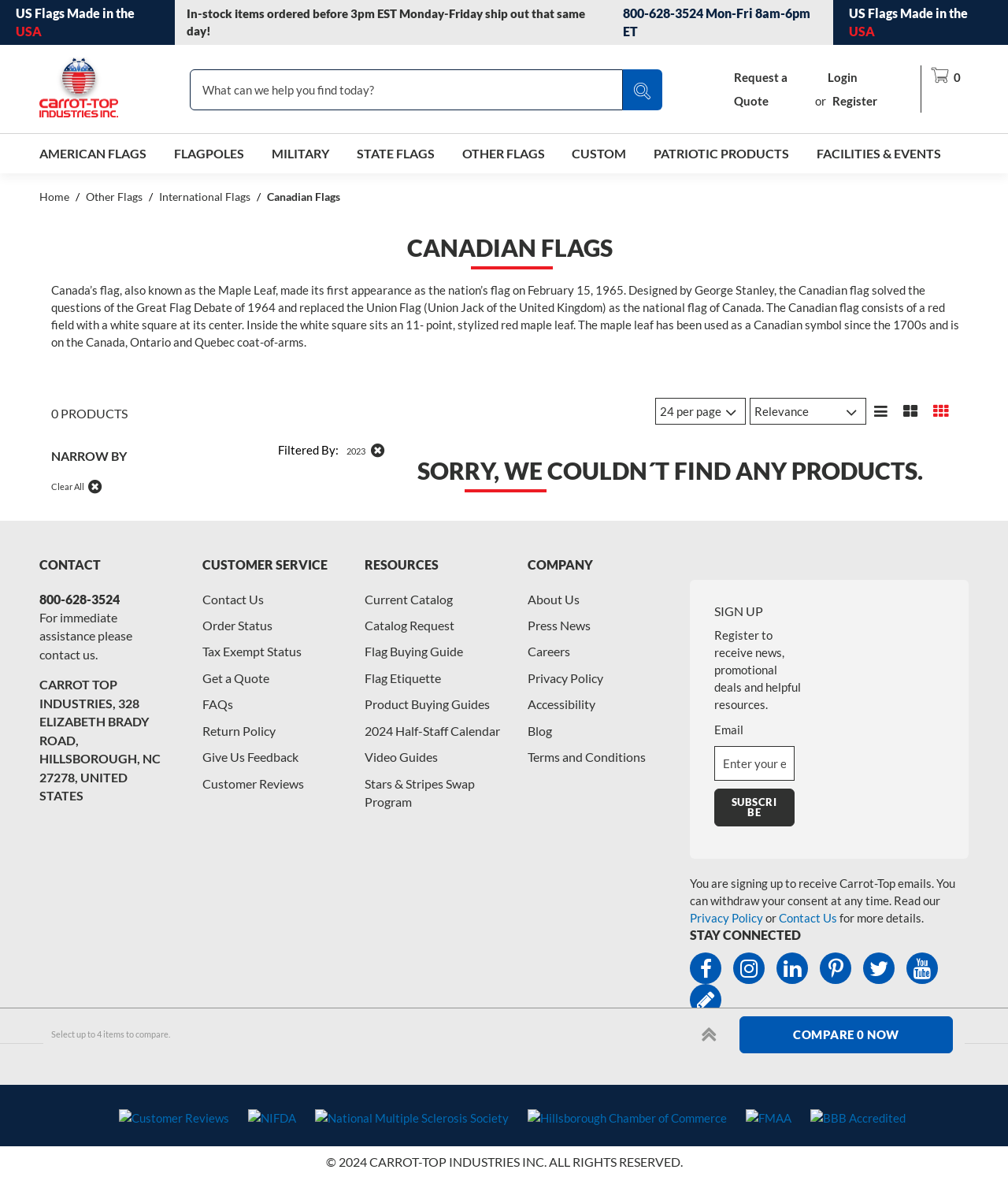Identify the bounding box coordinates of the element to click to follow this instruction: 'Login to your account'. Ensure the coordinates are four float values between 0 and 1, provided as [left, top, right, bottom].

[0.82, 0.056, 0.851, 0.076]